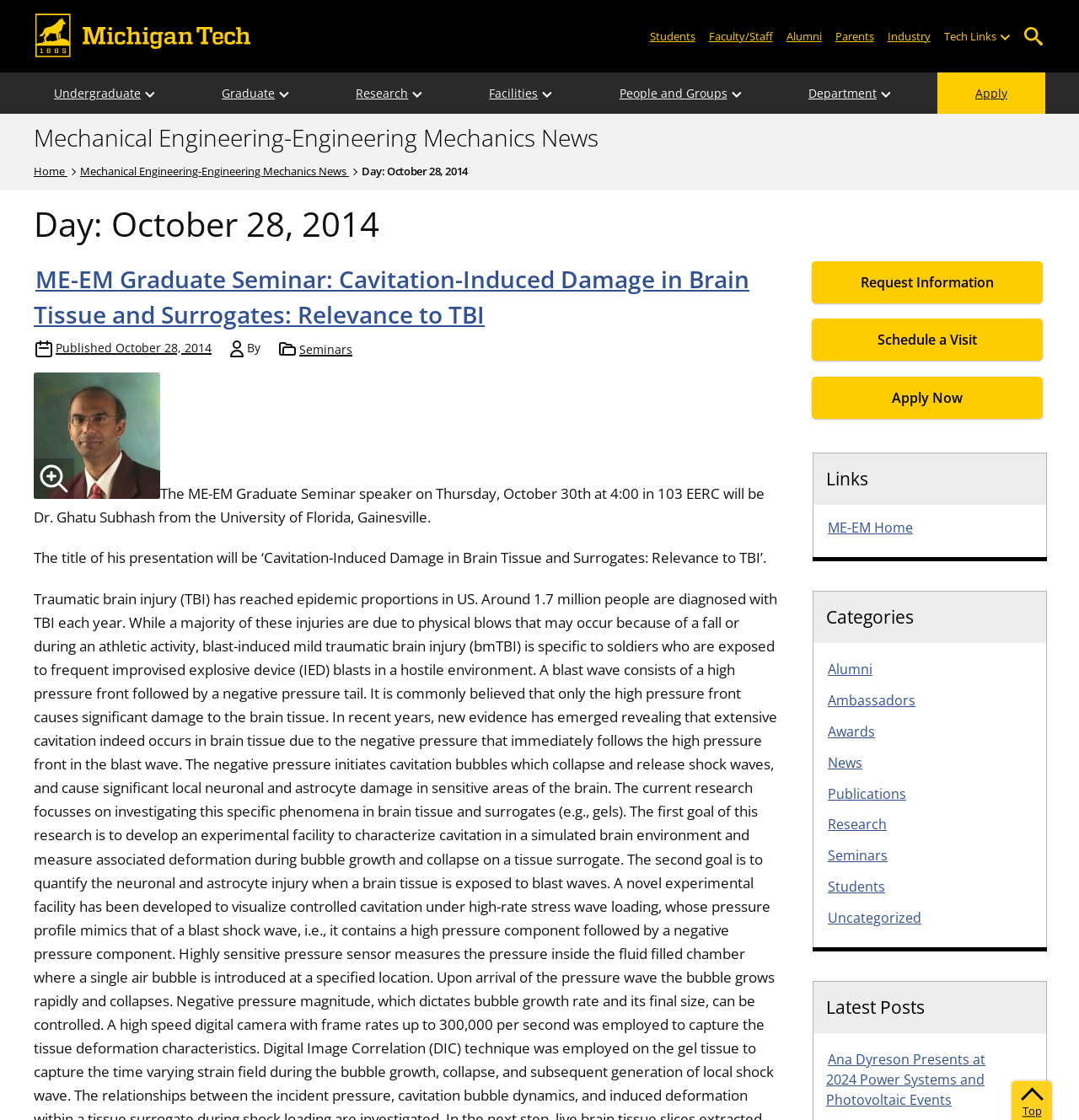What is the title of the first post?
Based on the image, answer the question with as much detail as possible.

The first post is located below the breadcrumbs navigation, and its title is 'ME-EM Graduate Seminar: Cavitation-Induced Damage in Brain Tissue and Surrogates: Relevance to TBI'.